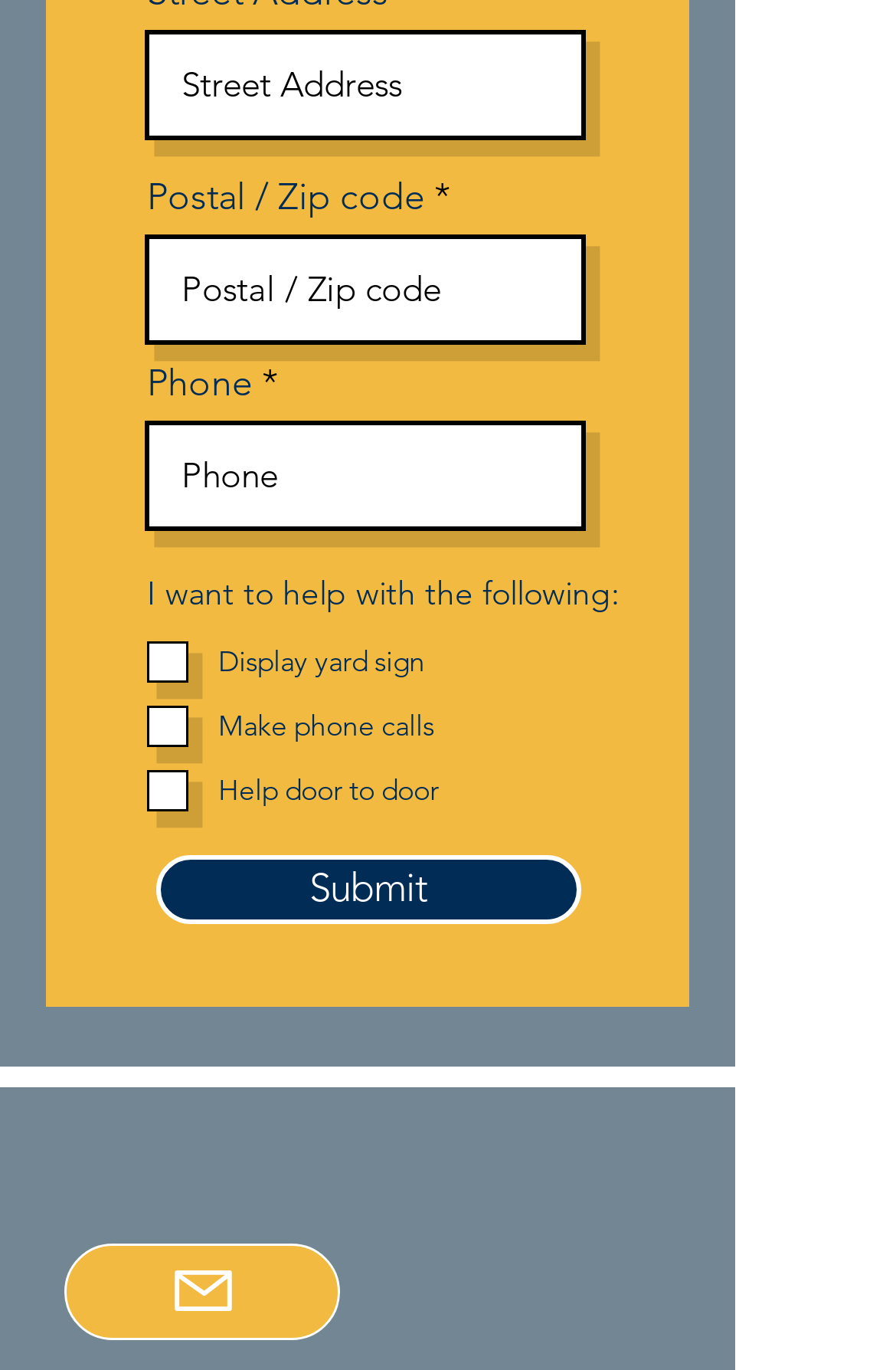Please find the bounding box coordinates in the format (top-left x, top-left y, bottom-right x, bottom-right y) for the given element description. Ensure the coordinates are floating point numbers between 0 and 1. Description: name="phone" placeholder="Phone"

[0.162, 0.307, 0.654, 0.388]